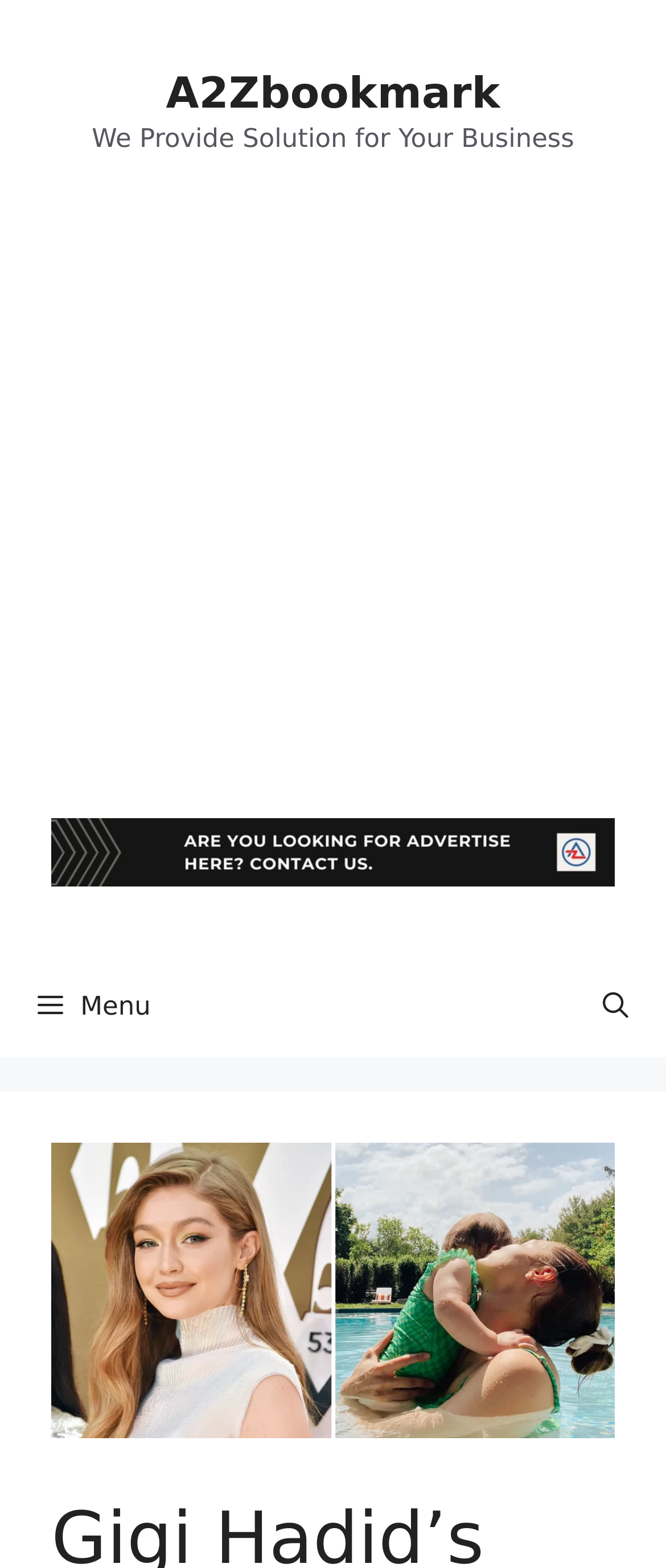Locate the primary headline on the webpage and provide its text.

Gigi Hadid’s Daughter, Khai, Celebrates a Major Milestone: Her First Long Hair!